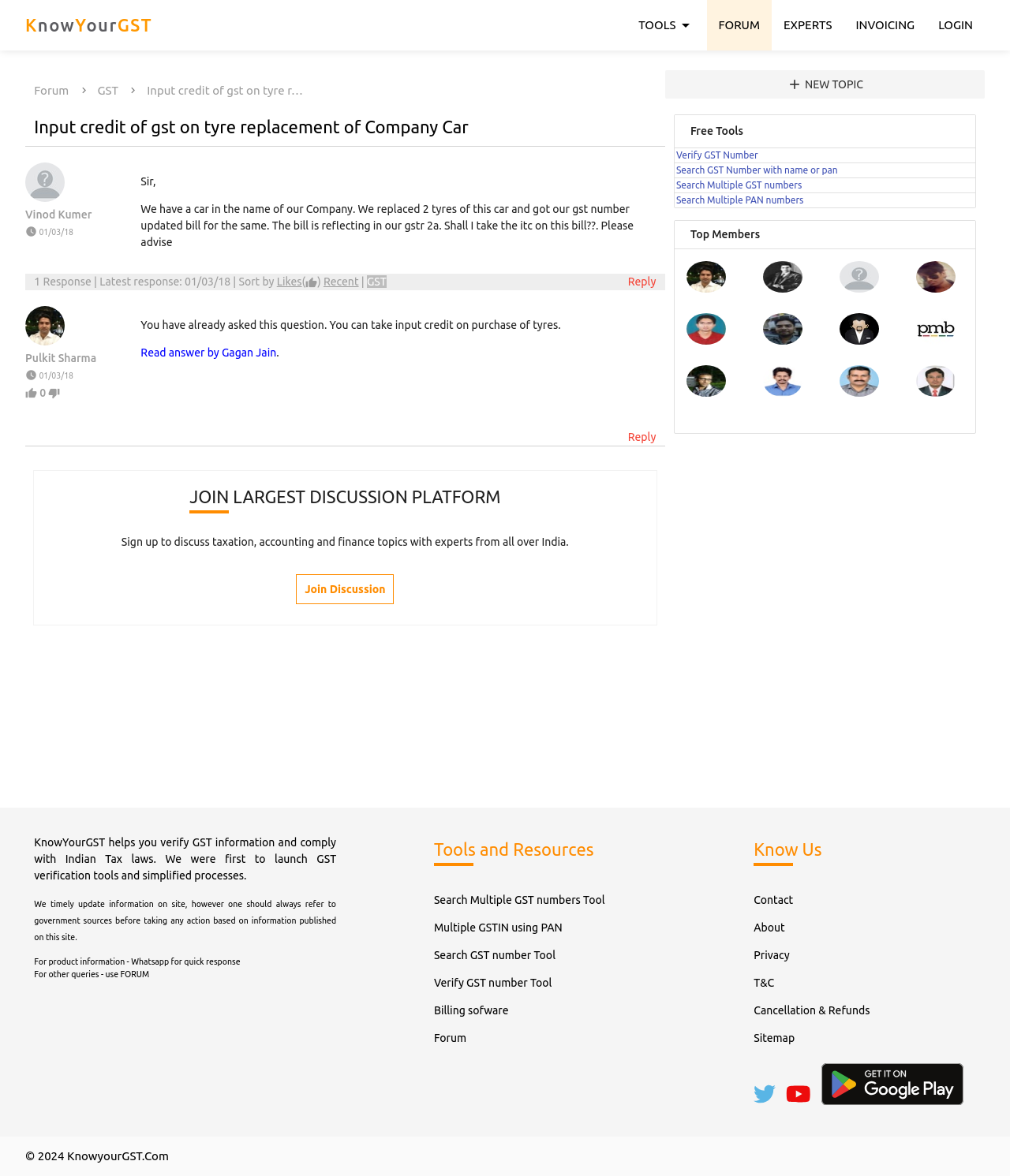Who responded to the question?
Refer to the image and give a detailed answer to the question.

The user Pulkit Sharma responded to the question and provided an answer, which is indicated by the 'thumb_up' icon and the text 'You have already asked this question. You can take input credit on purchase of tyres.'